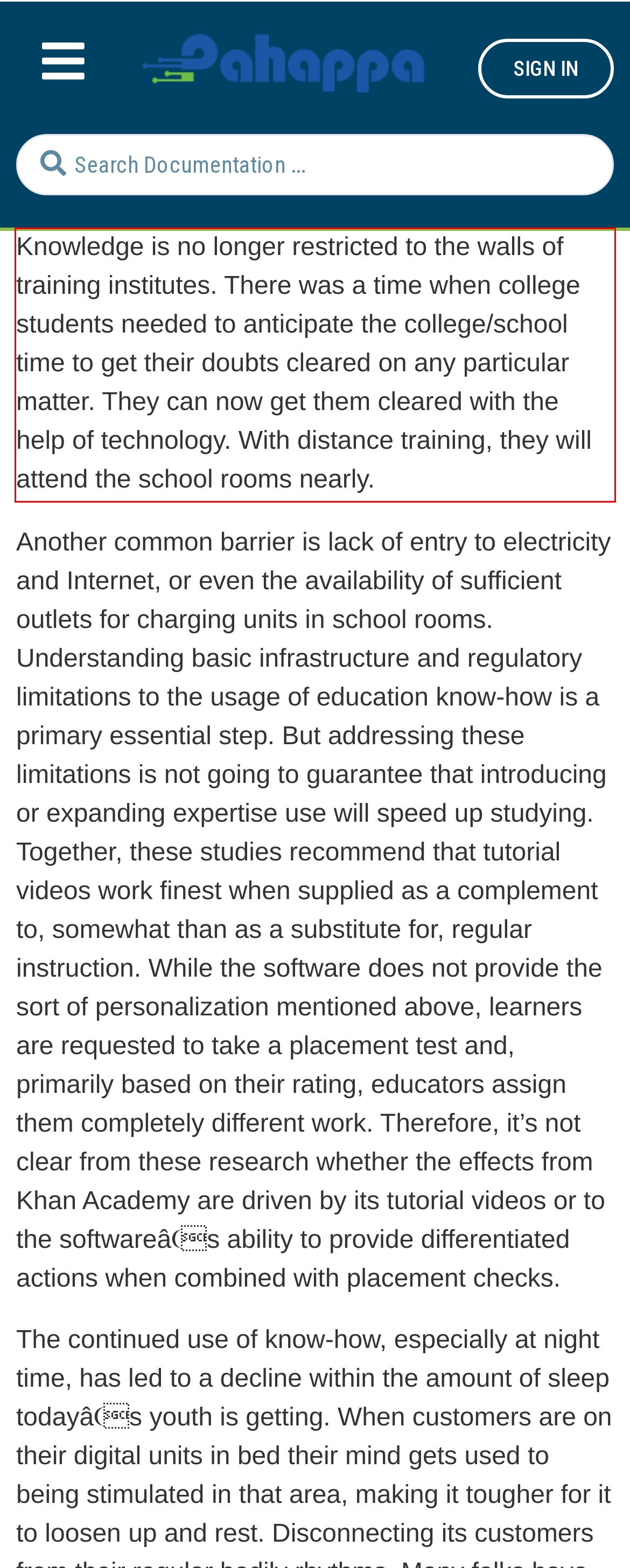Please analyze the screenshot of a webpage and extract the text content within the red bounding box using OCR.

Knowledge is no longer restricted to the walls of training institutes. There was a time when college students needed to anticipate the college/school time to get their doubts cleared on any particular matter. They can now get them cleared with the help of technology. With distance training, they will attend the school rooms nearly.